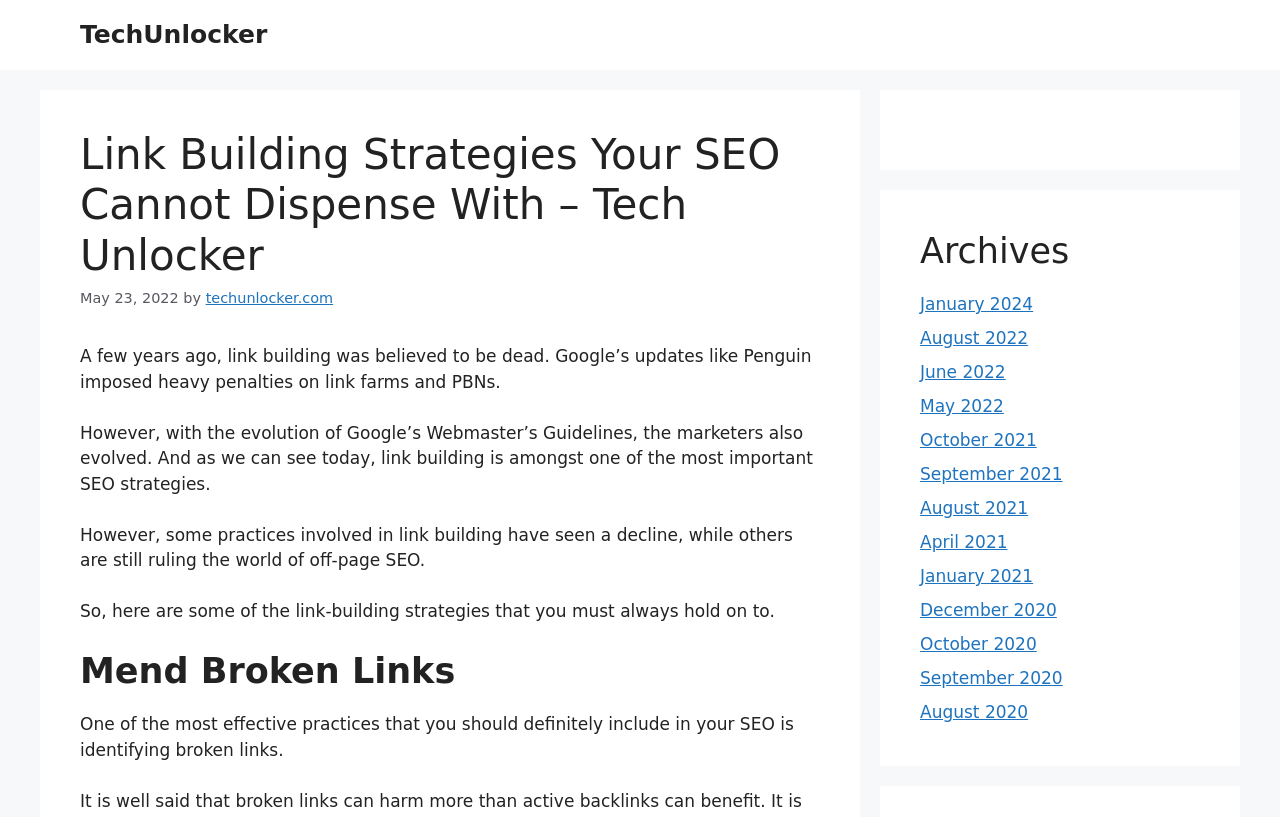Please find the bounding box coordinates of the clickable region needed to complete the following instruction: "click the link to TechUnlocker". The bounding box coordinates must consist of four float numbers between 0 and 1, i.e., [left, top, right, bottom].

[0.062, 0.024, 0.209, 0.06]